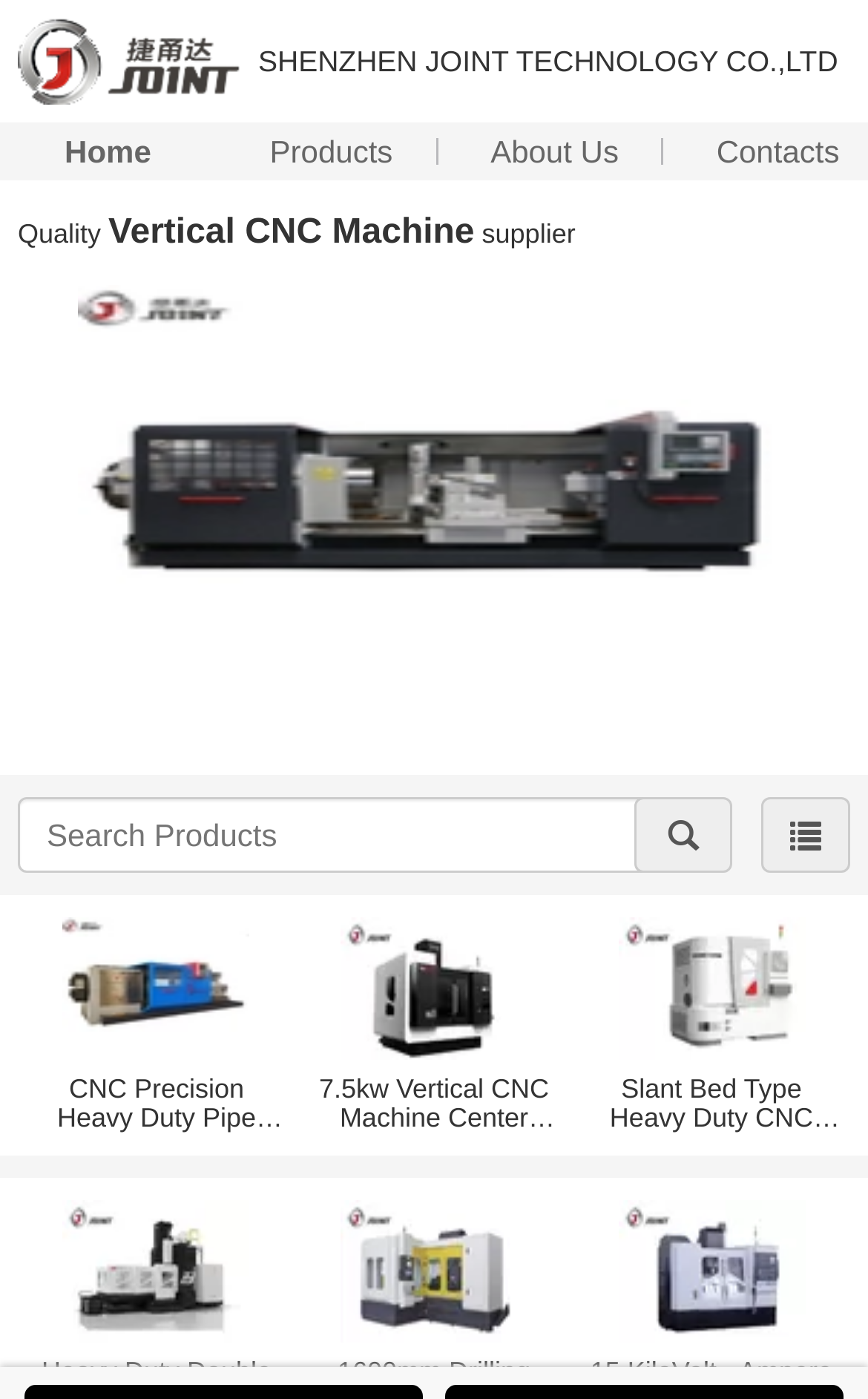Find the bounding box coordinates for the area that should be clicked to accomplish the instruction: "Click the 'SHENZHEN JOINT TECHNOLOGY CO.,LTD' link".

[0.021, 0.013, 0.277, 0.075]